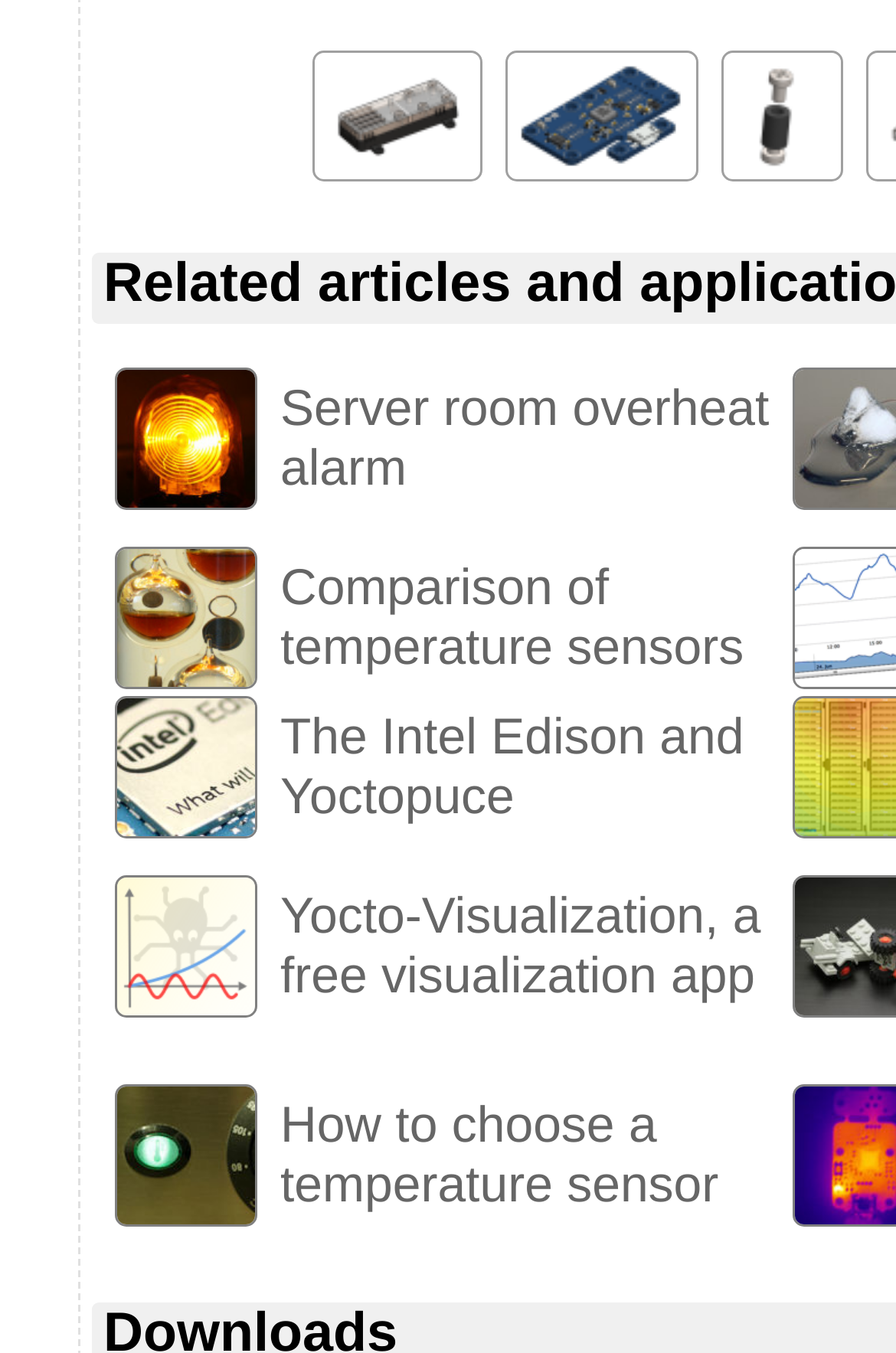Could you specify the bounding box coordinates for the clickable section to complete the following instruction: "Read about How to choose a temperature sensor"?

[0.313, 0.81, 0.802, 0.896]